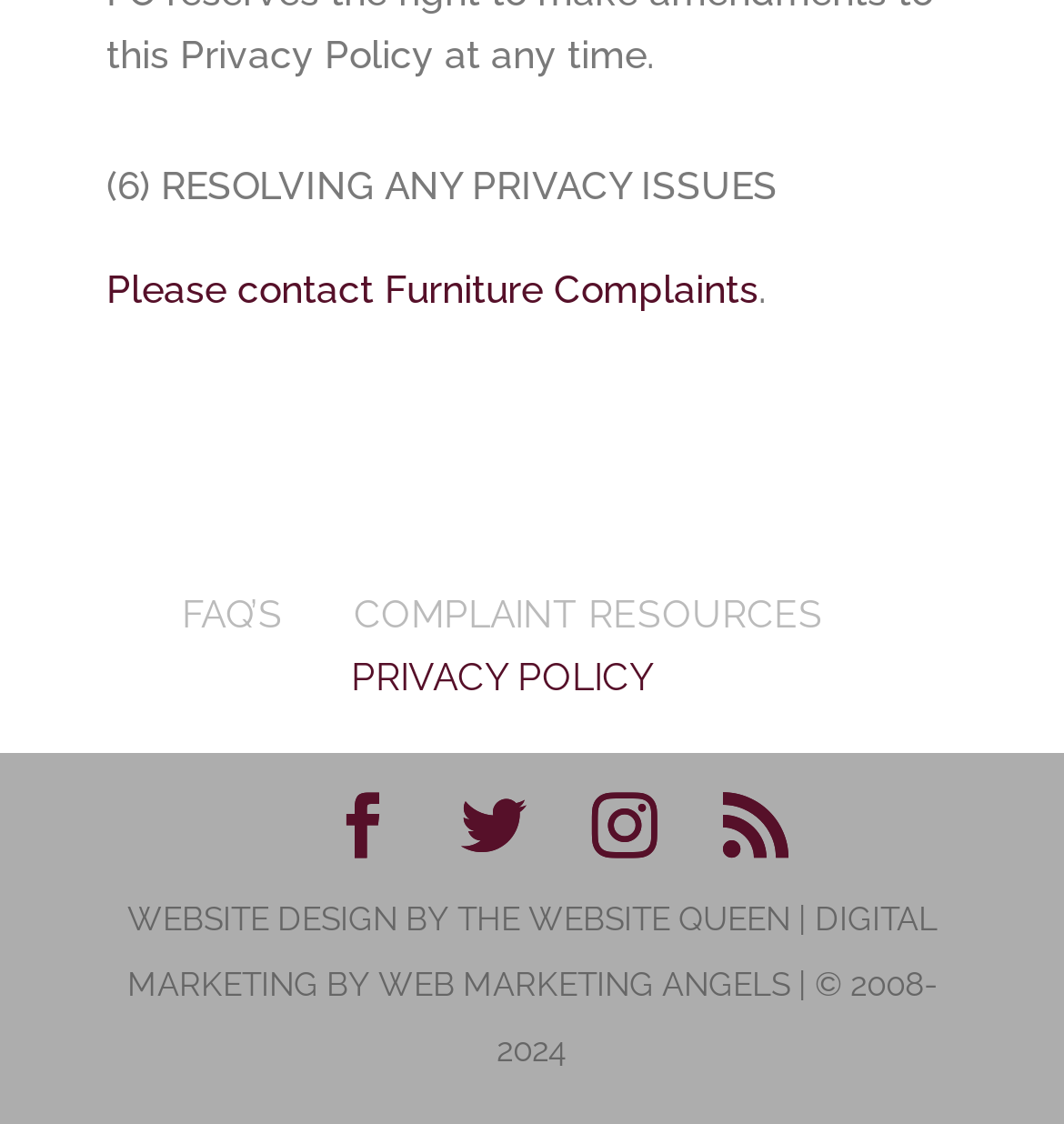Please locate the bounding box coordinates of the element that should be clicked to achieve the given instruction: "Read Privacy Policy".

[0.329, 0.584, 0.614, 0.622]